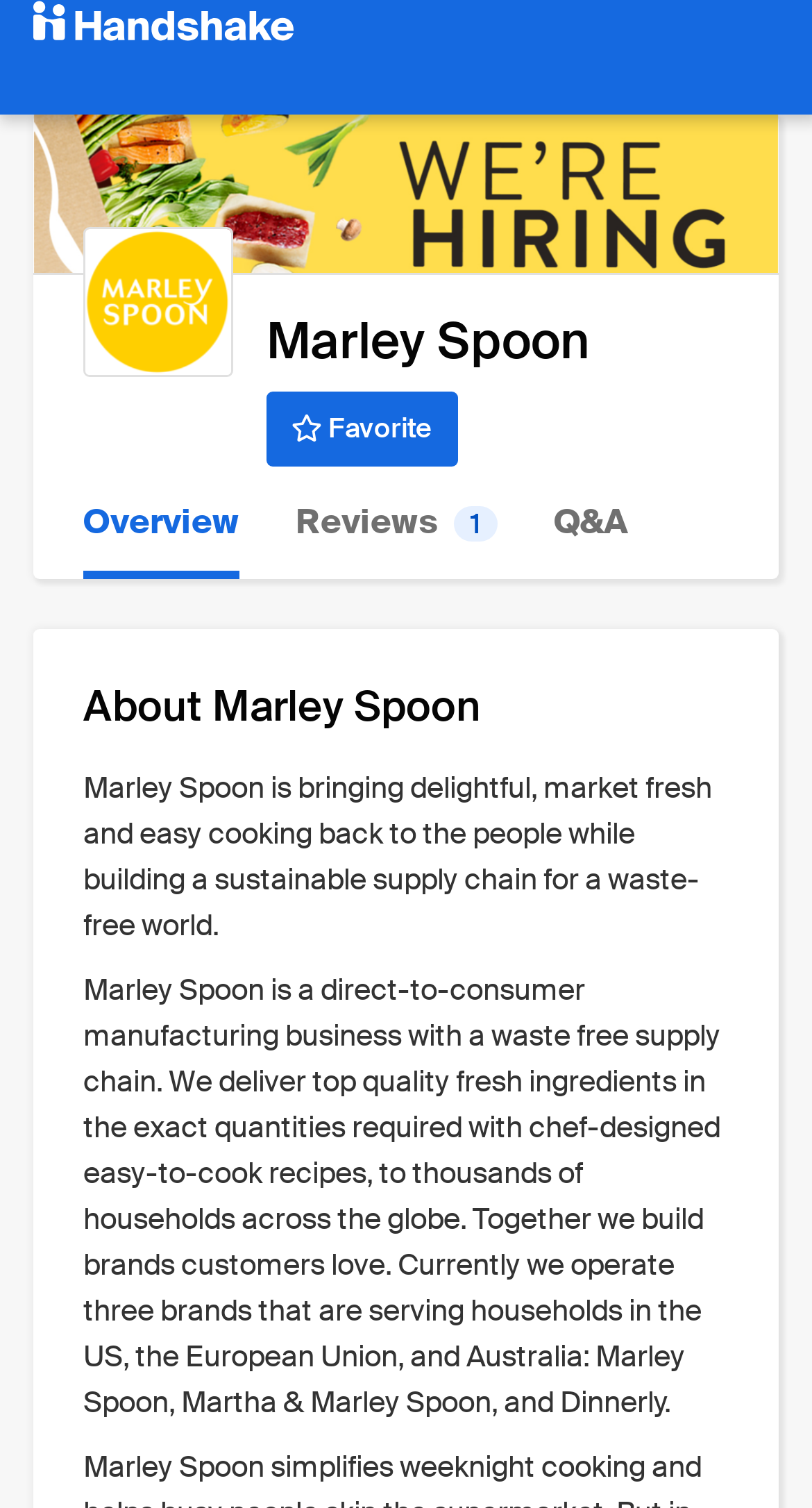Answer the question in a single word or phrase:
What is the name of the company being described?

Marley Spoon